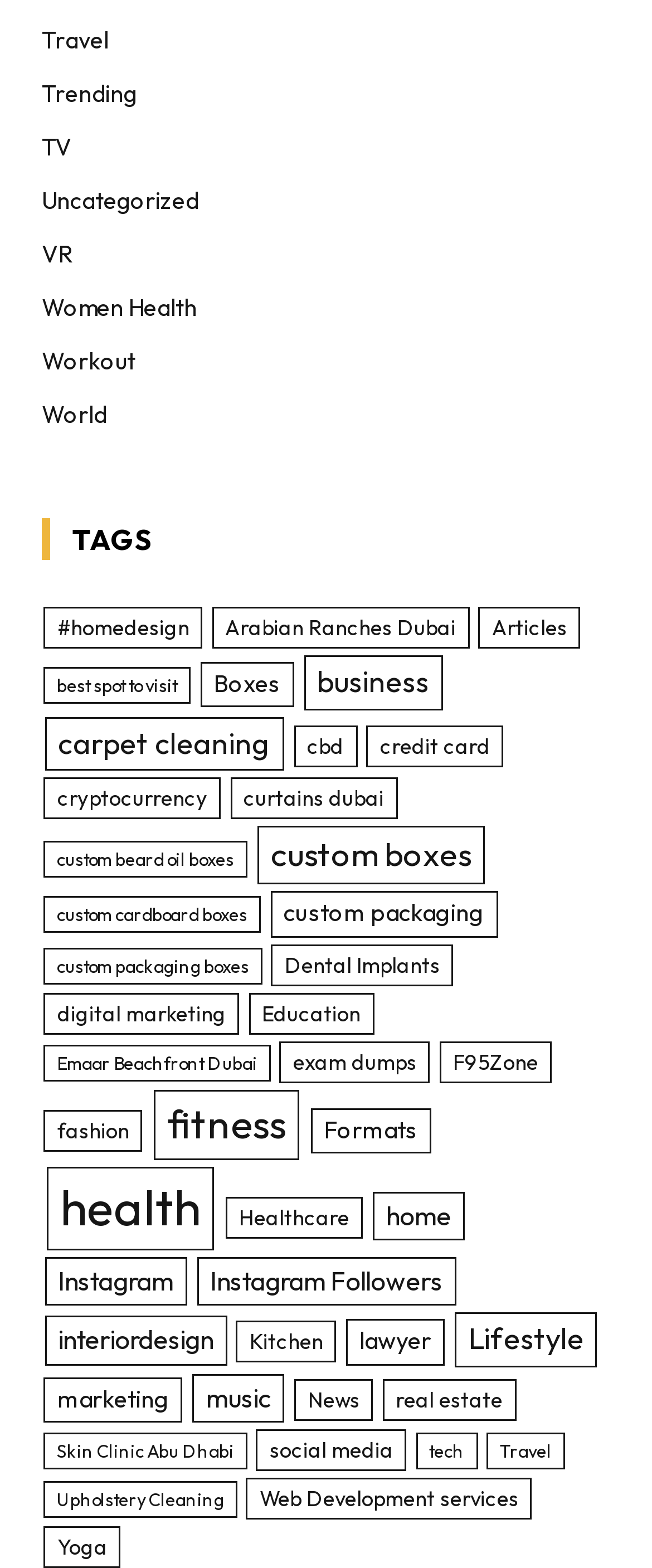Please identify the coordinates of the bounding box that should be clicked to fulfill this instruction: "Click on the 'Travel' link".

[0.064, 0.014, 0.167, 0.037]